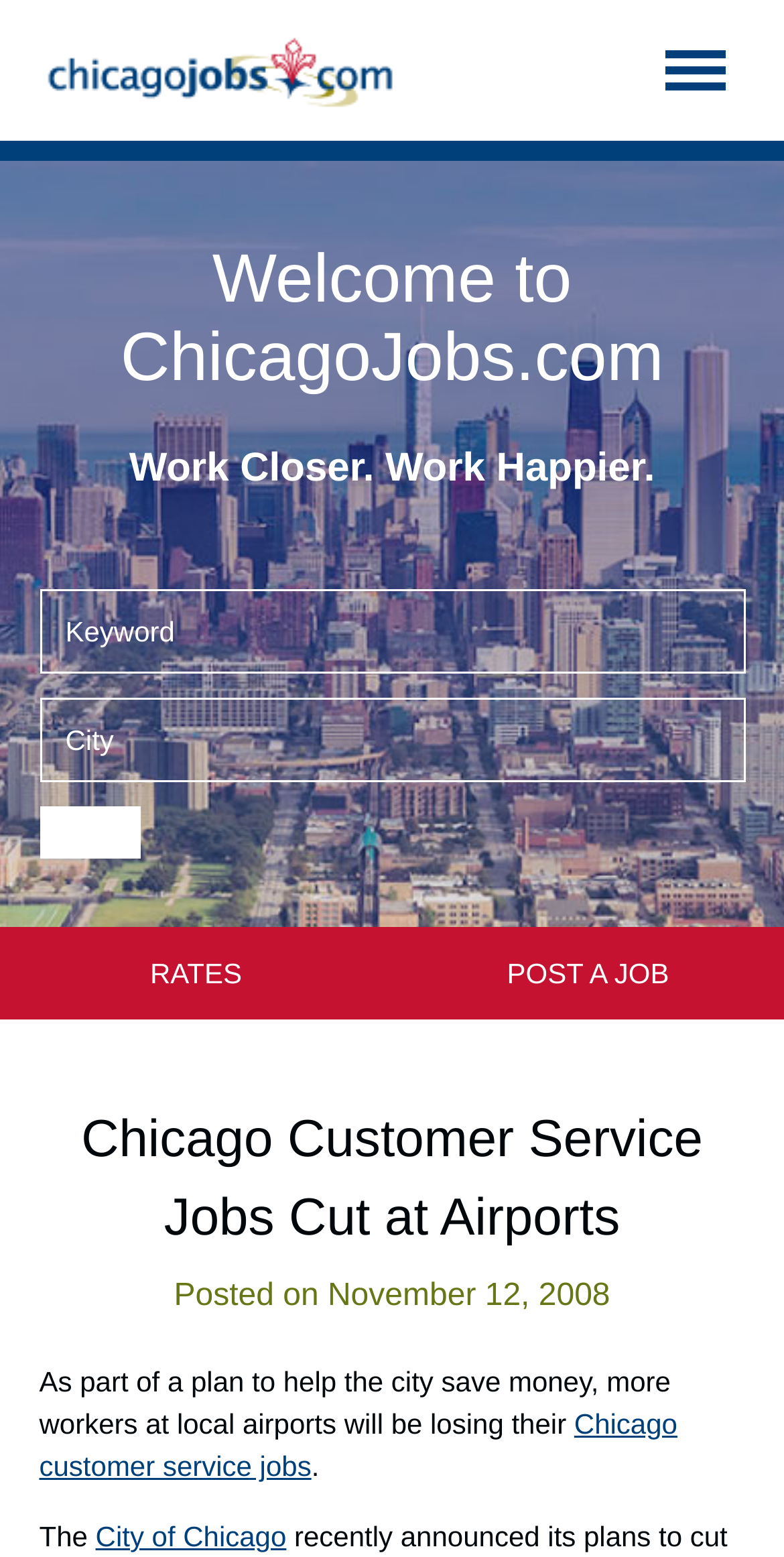What is the position of the 'RATES' link?
Look at the image and answer the question with a single word or phrase.

Left side